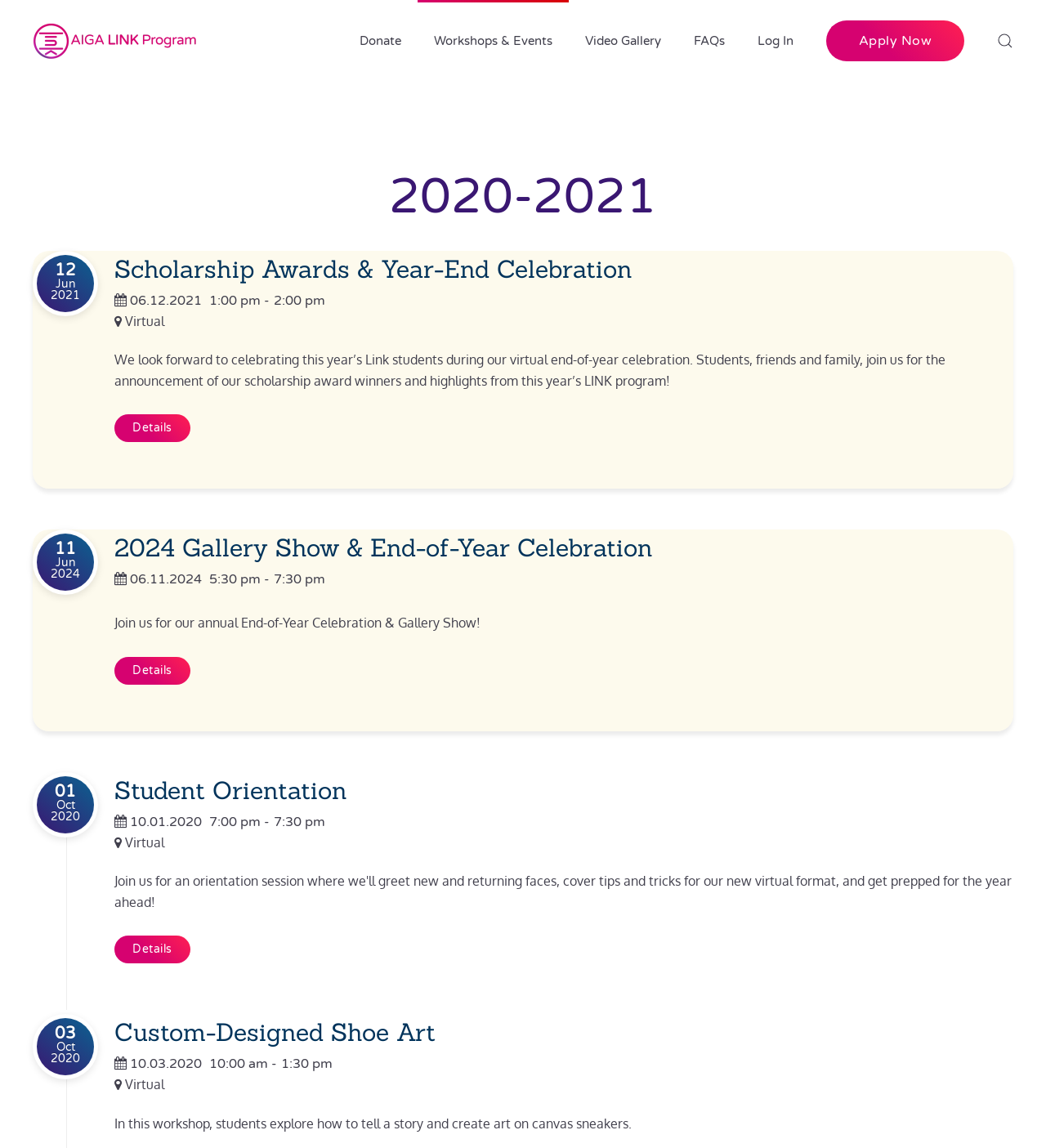Please locate the clickable area by providing the bounding box coordinates to follow this instruction: "Check the '2024 Gallery Show & End-of-Year Celebration' event details".

[0.109, 0.464, 0.624, 0.491]